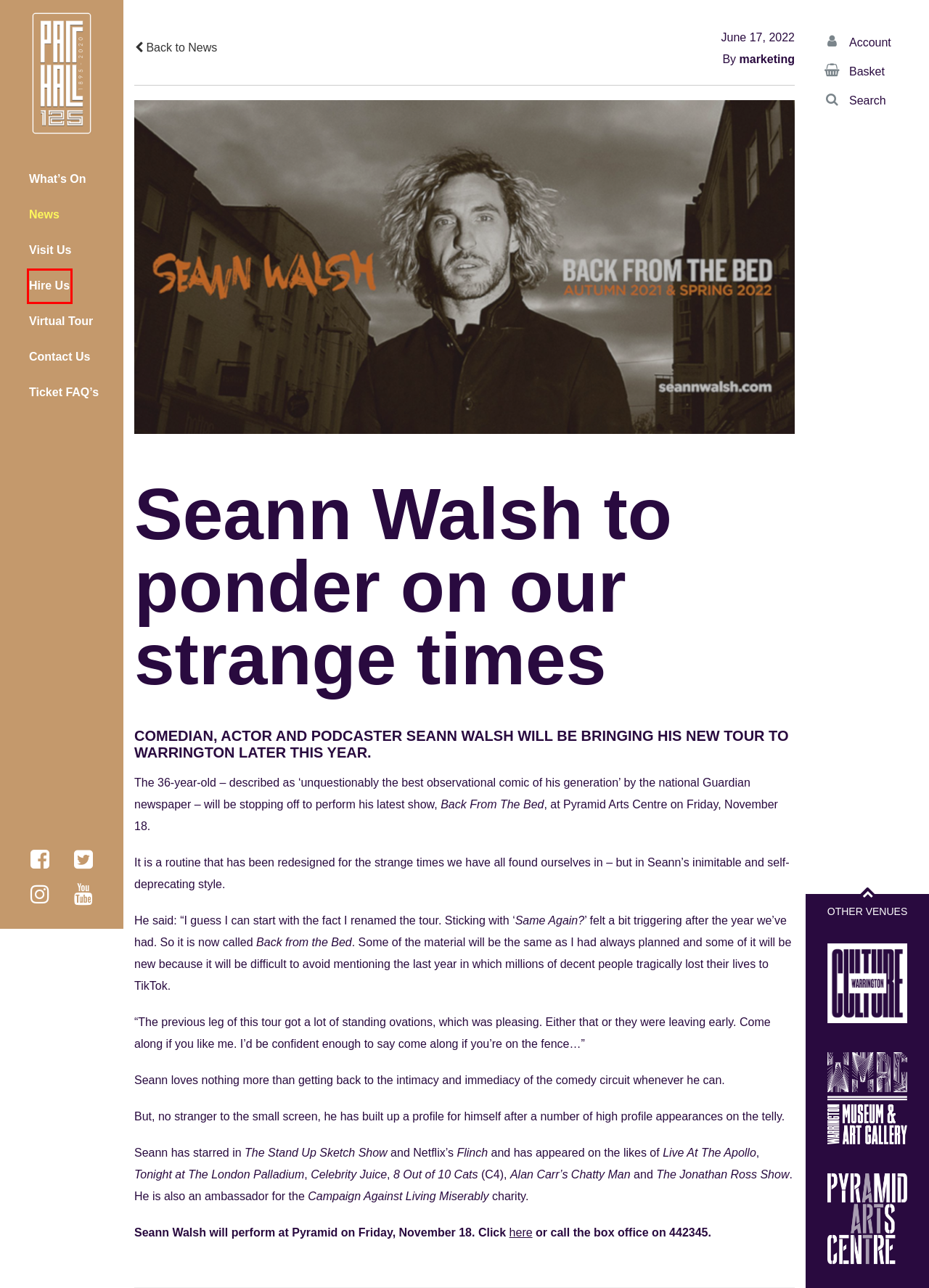Given a webpage screenshot featuring a red rectangle around a UI element, please determine the best description for the new webpage that appears after the element within the bounding box is clicked. The options are:
A. What's On - Culture Warrington
B. Ticket FAQs - Culture Warrington
C. Contact Us - Parr Hall
D. Visit Us - Parr Hall
E. New Virtual Tour - Parr Hall
F. News - Parr Hall
G. Hire Us - Culture Warrington
H. Privacy Policy - Parr Hall

G